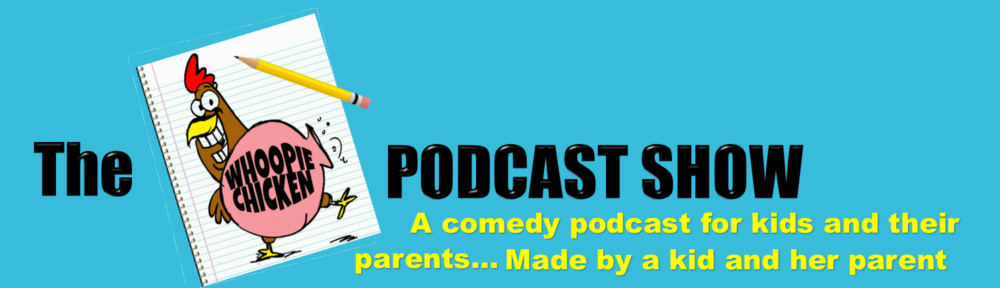Answer the following query with a single word or phrase:
What is the expression of the cartoon chicken?

playful